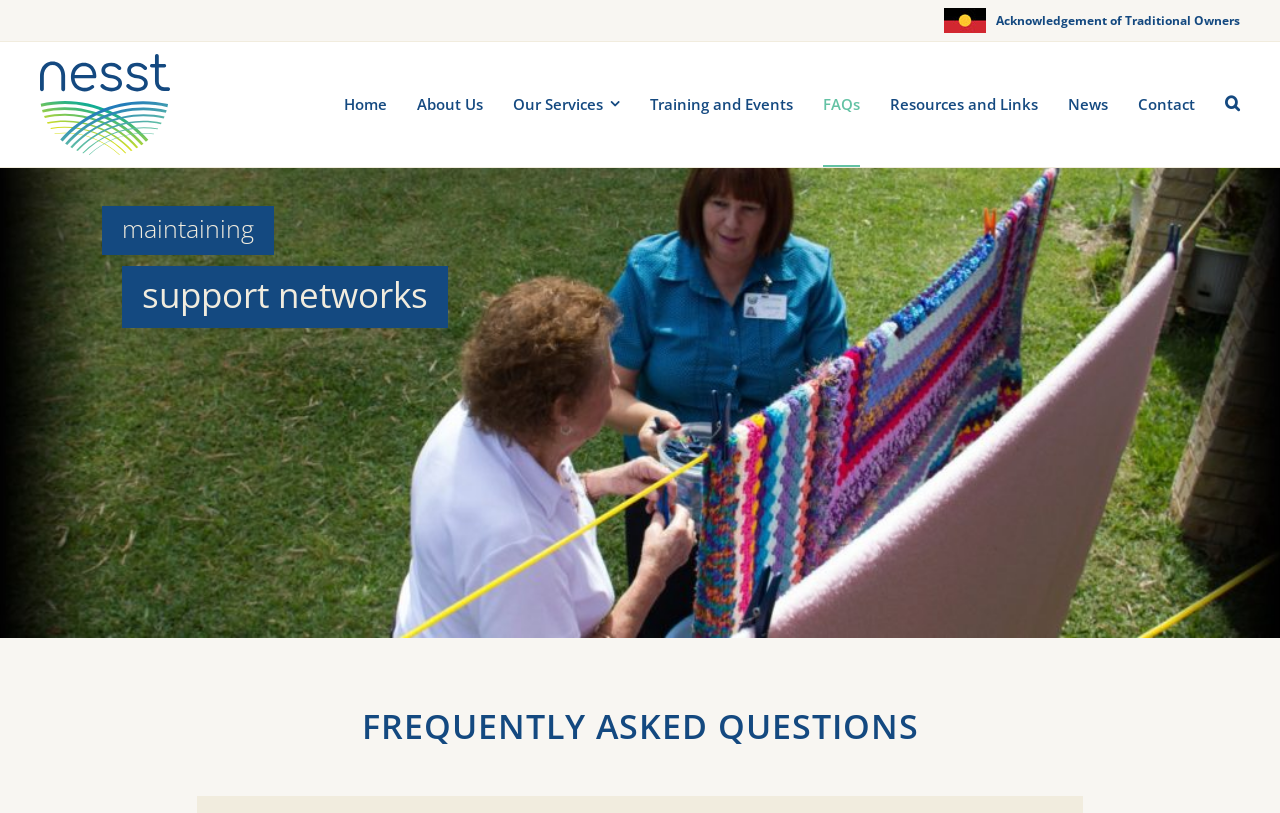Can you locate the main headline on this webpage and provide its text content?

FREQUENTLY ASKED QUESTIONS